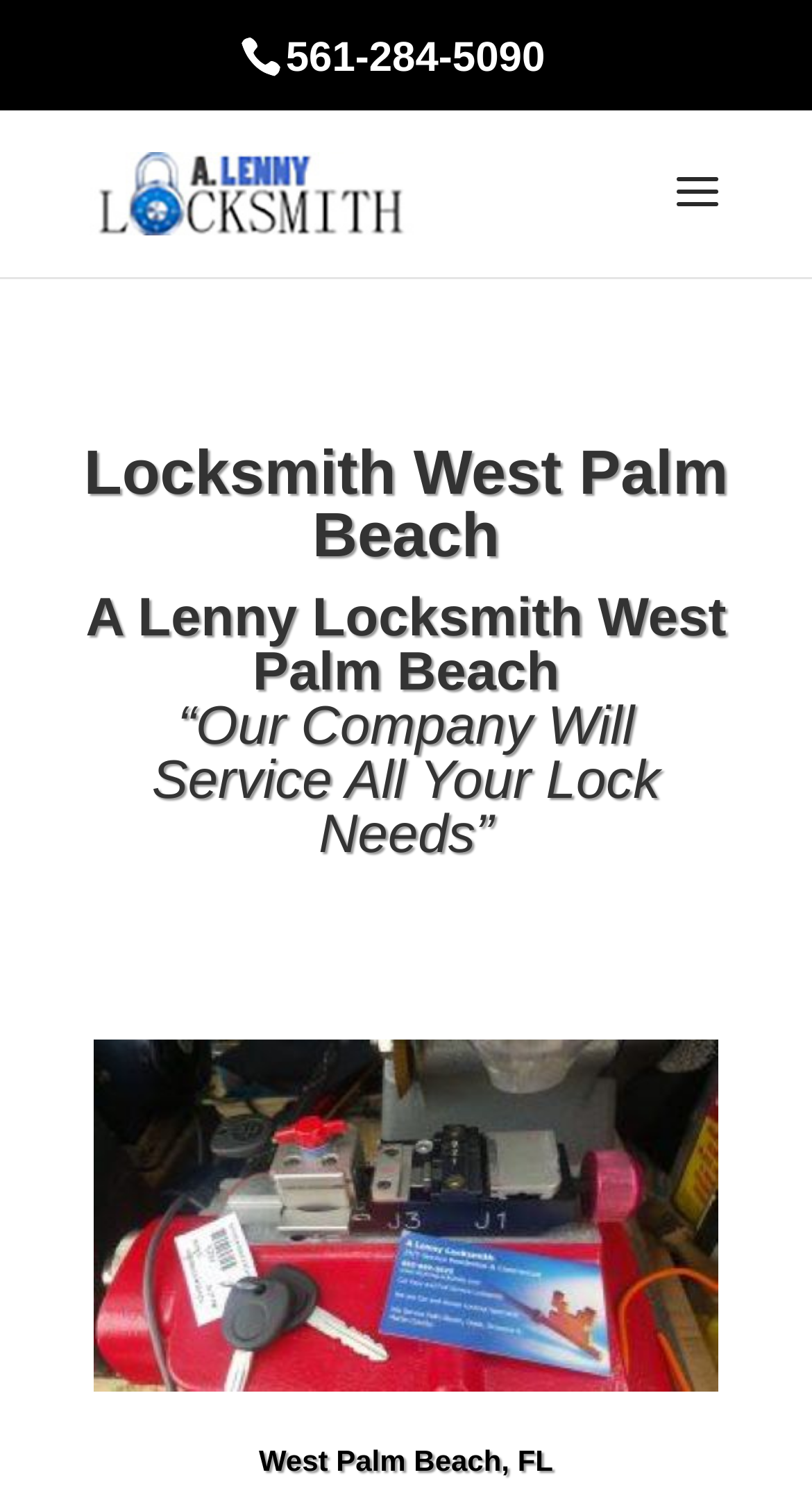What is the tagline of the locksmith company?
Based on the content of the image, thoroughly explain and answer the question.

I found the tagline by looking at the heading element with the bounding box coordinates [0.1, 0.395, 0.9, 0.59], which contains the text 'A Lenny Locksmith West Palm Beach “Our Company Will Service All Your Lock Needs”'.